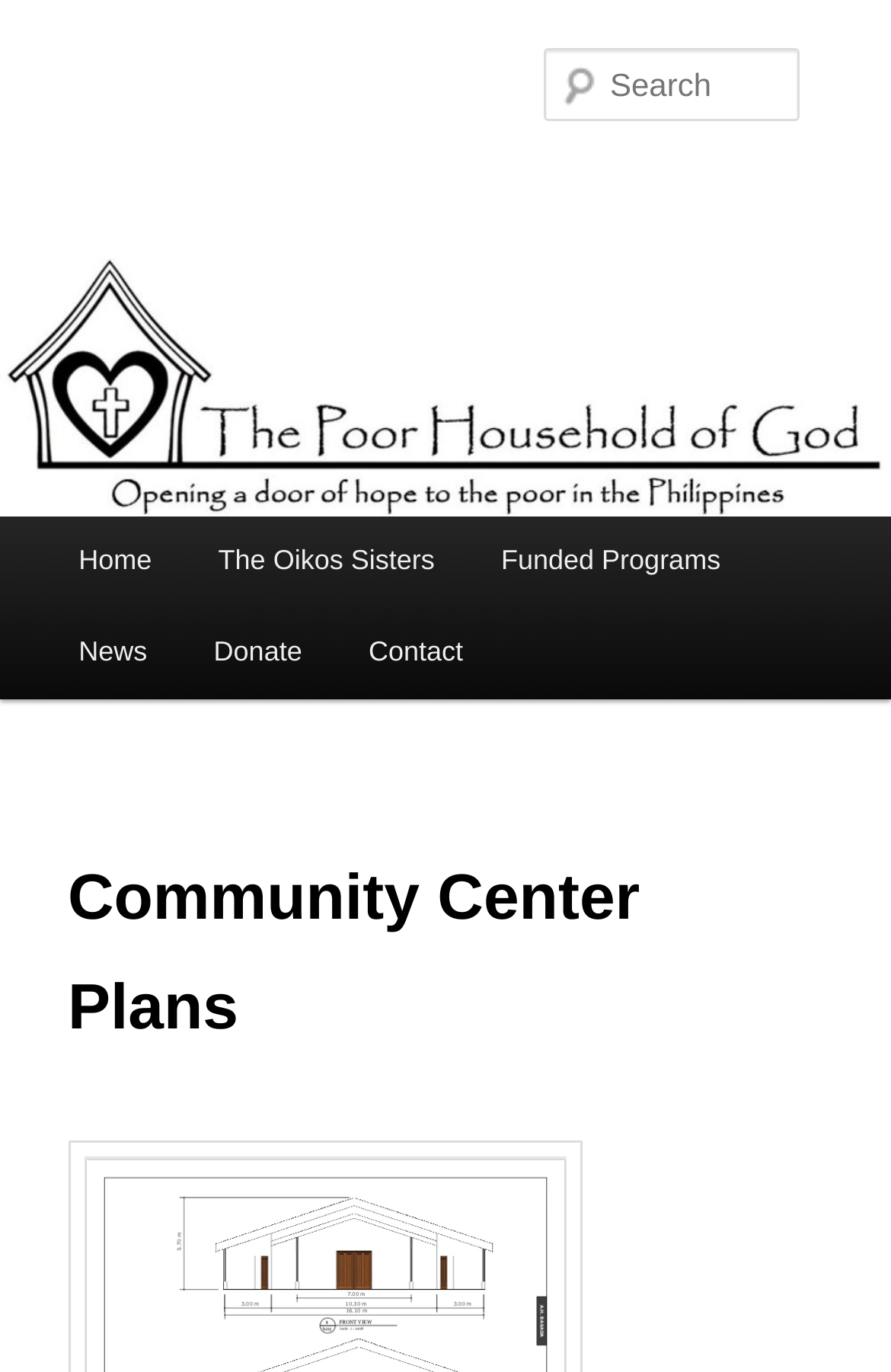Identify the bounding box coordinates of the specific part of the webpage to click to complete this instruction: "Search for something".

[0.61, 0.035, 0.897, 0.088]